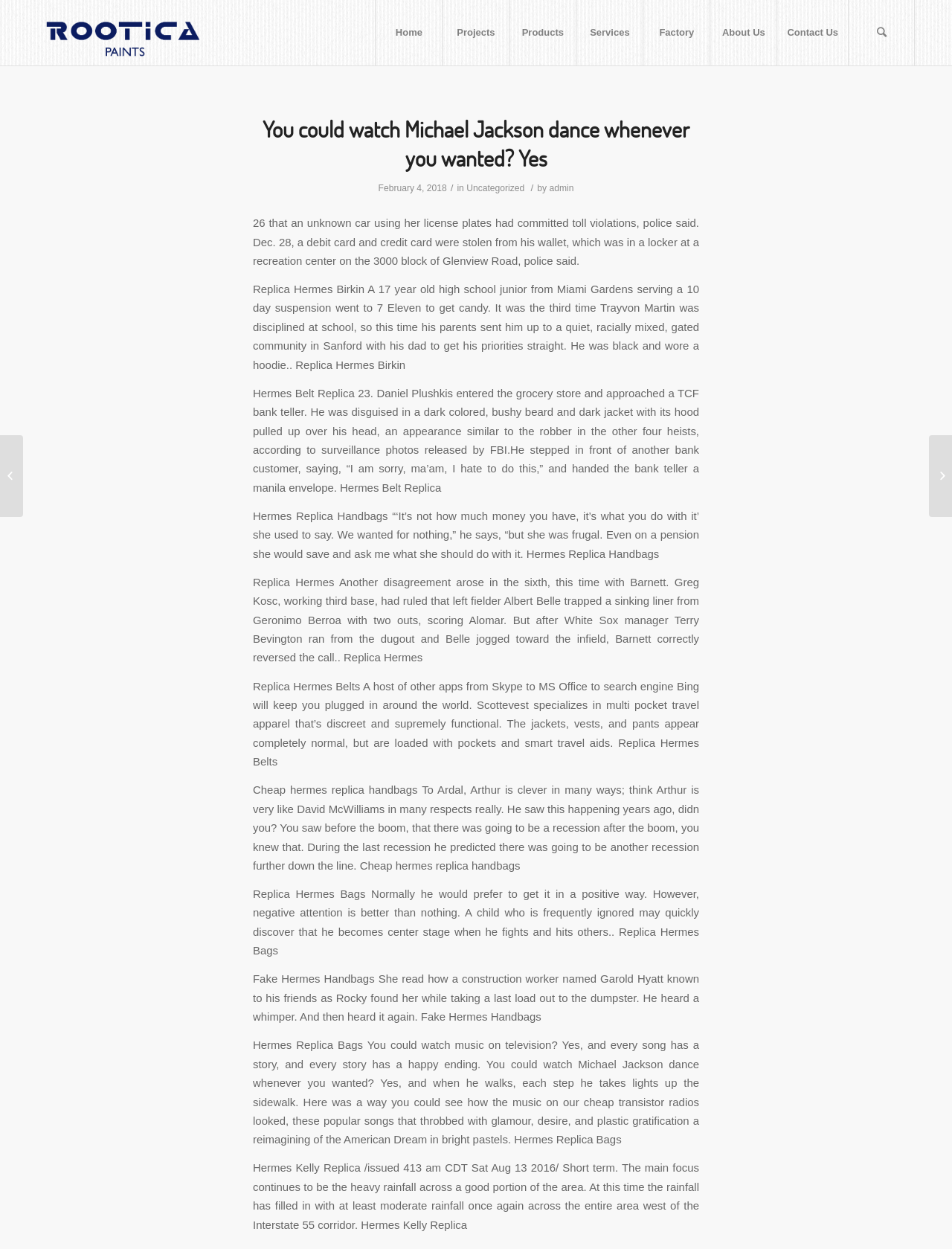Pinpoint the bounding box coordinates of the element you need to click to execute the following instruction: "Click on the 'Rootica Paints' link". The bounding box should be represented by four float numbers between 0 and 1, in the format [left, top, right, bottom].

[0.039, 0.0, 0.22, 0.052]